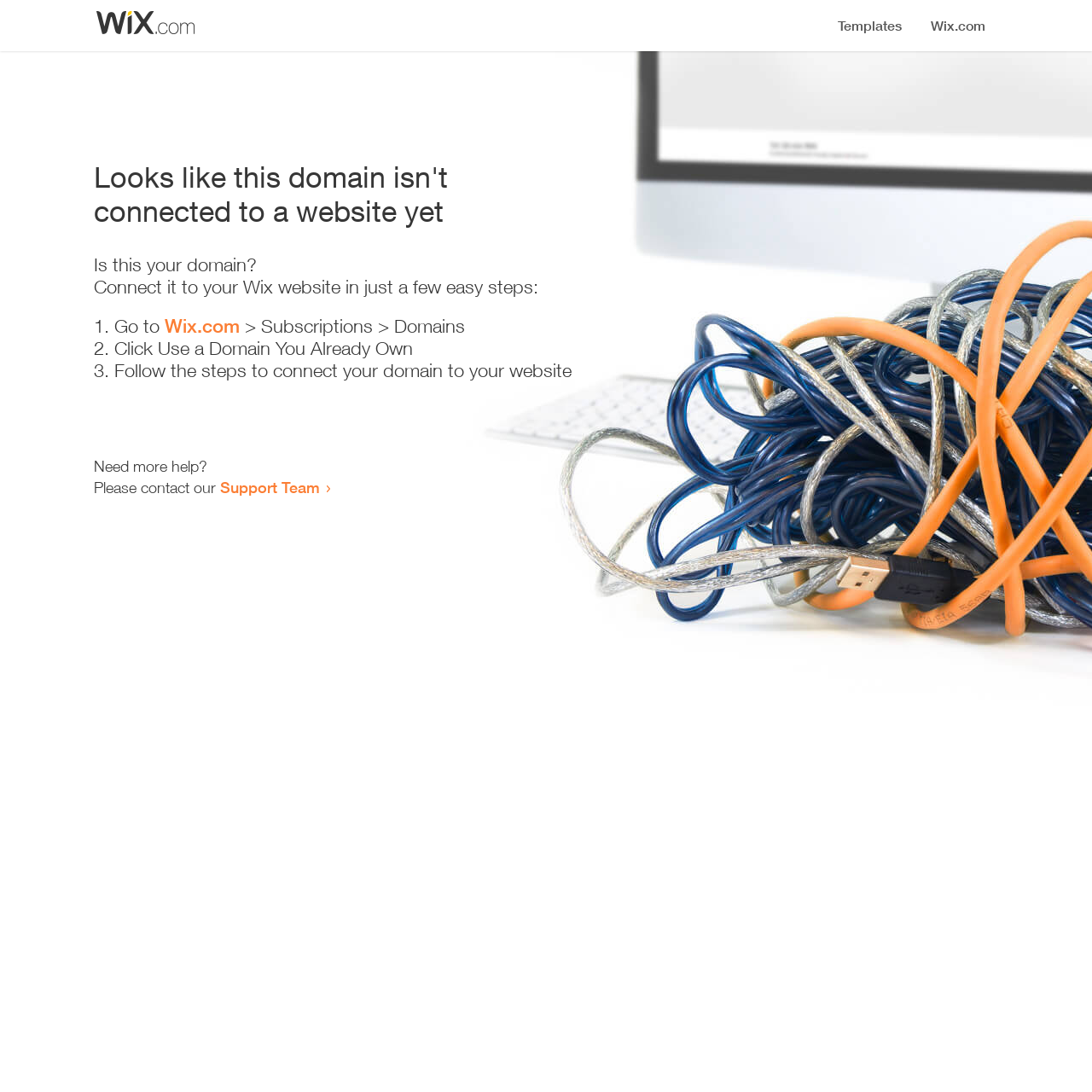Provide the bounding box coordinates of the HTML element this sentence describes: "Support Team".

[0.202, 0.438, 0.293, 0.455]